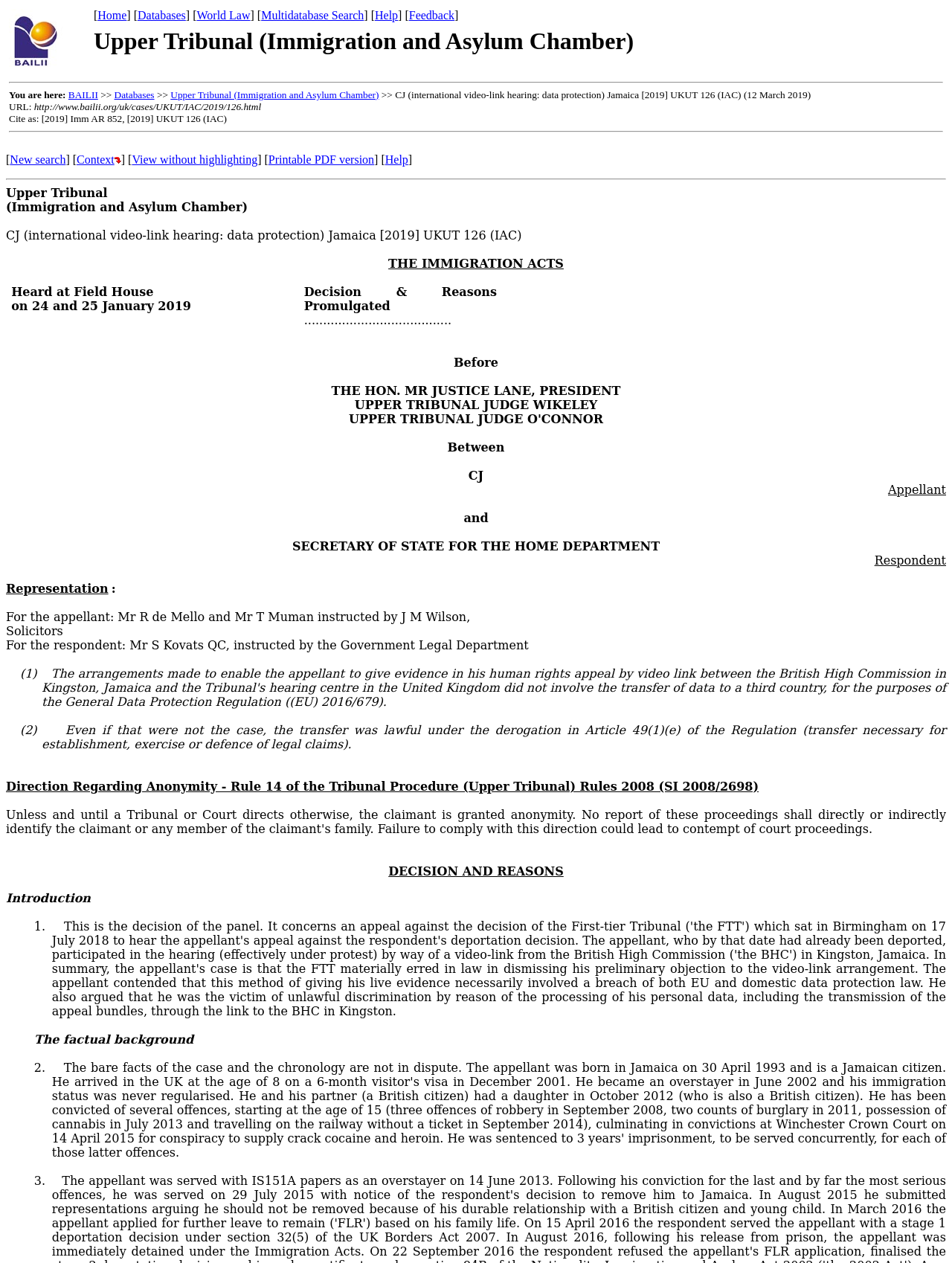Generate the text of the webpage's primary heading.

Upper Tribunal (Immigration and Asylum Chamber)